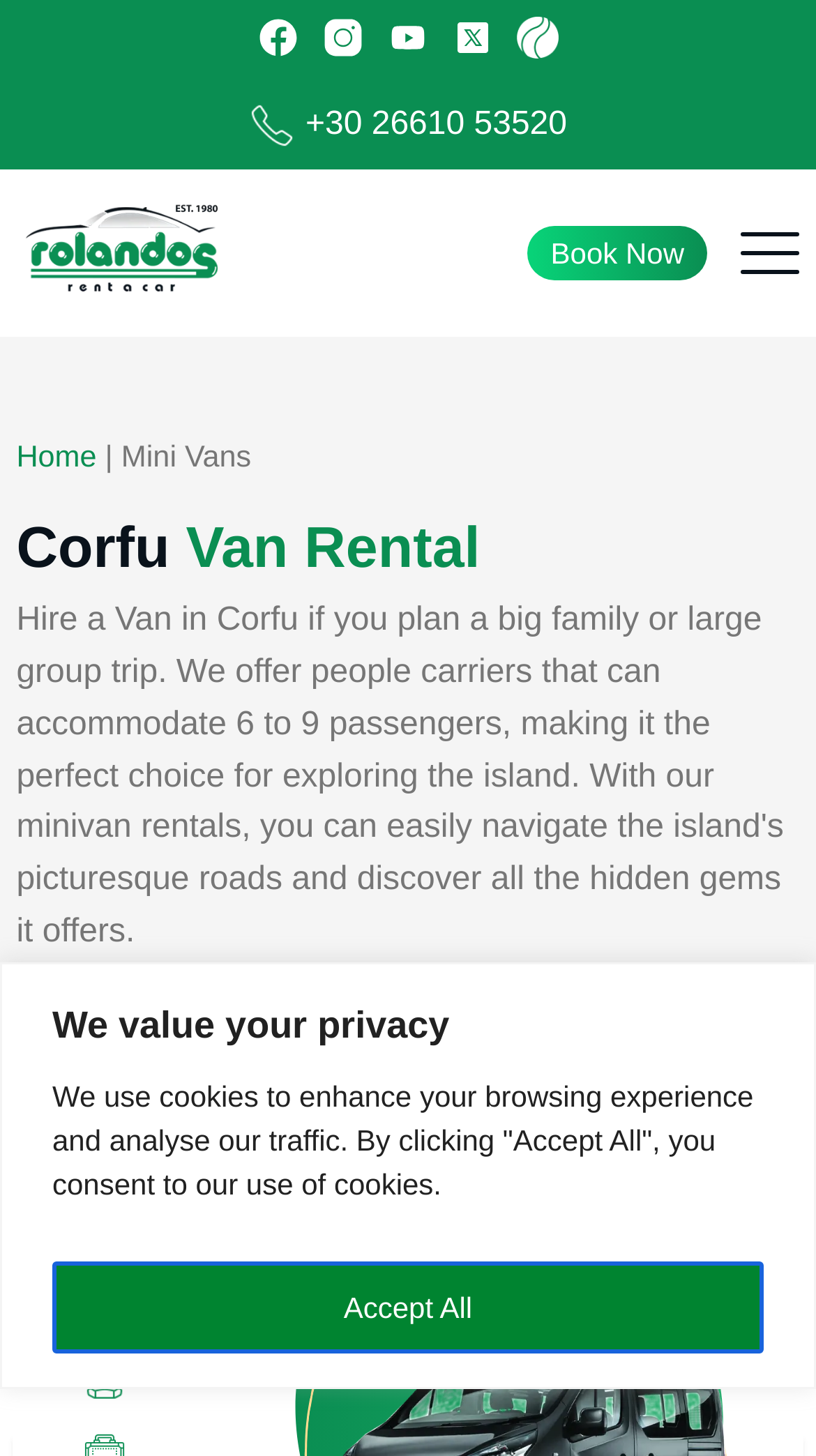Please specify the bounding box coordinates of the area that should be clicked to accomplish the following instruction: "Click the Facebook link". The coordinates should consist of four float numbers between 0 and 1, i.e., [left, top, right, bottom].

[0.314, 0.011, 0.366, 0.046]